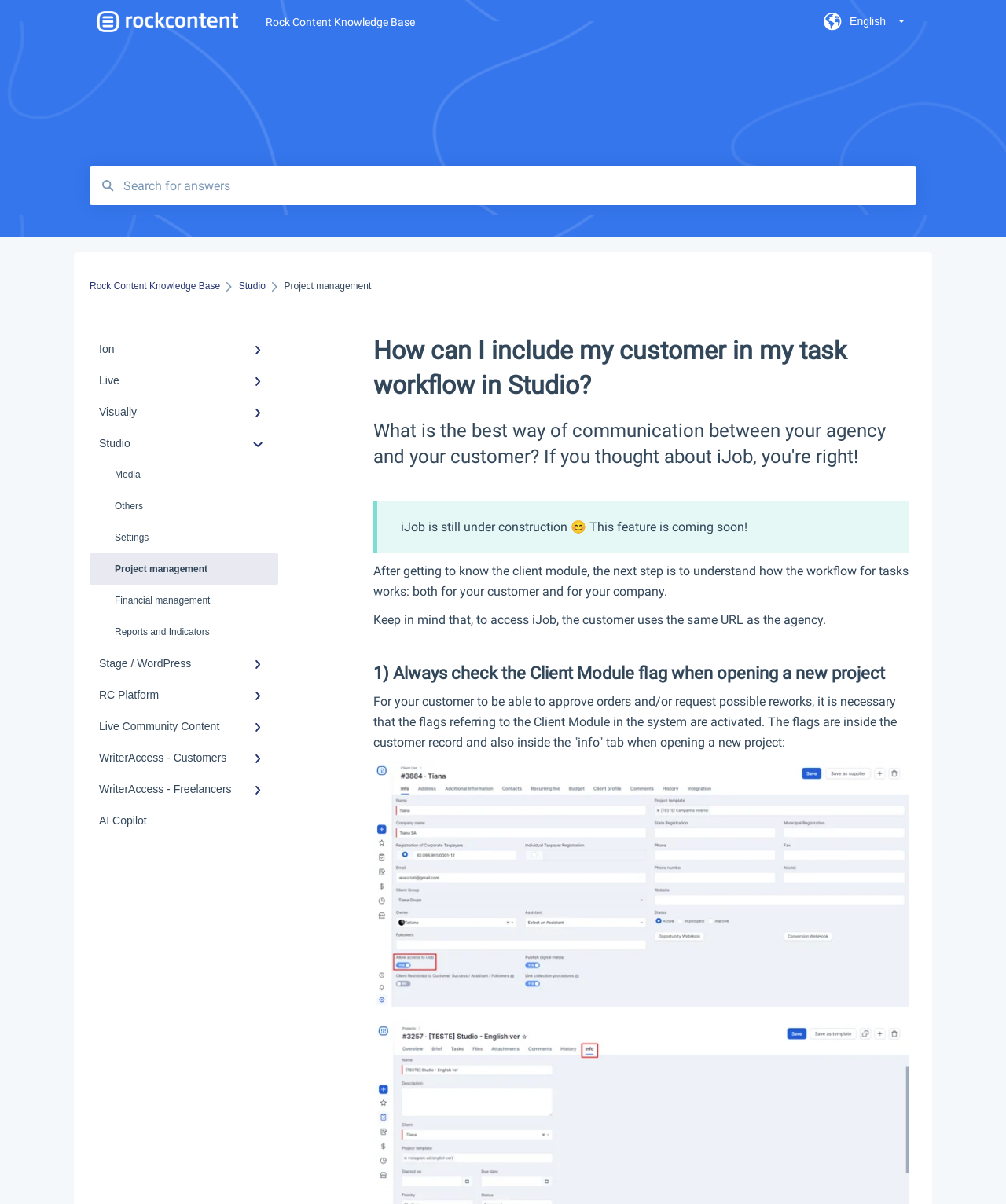Calculate the bounding box coordinates for the UI element based on the following description: "Reports and Indicators". Ensure the coordinates are four float numbers between 0 and 1, i.e., [left, top, right, bottom].

[0.089, 0.512, 0.277, 0.538]